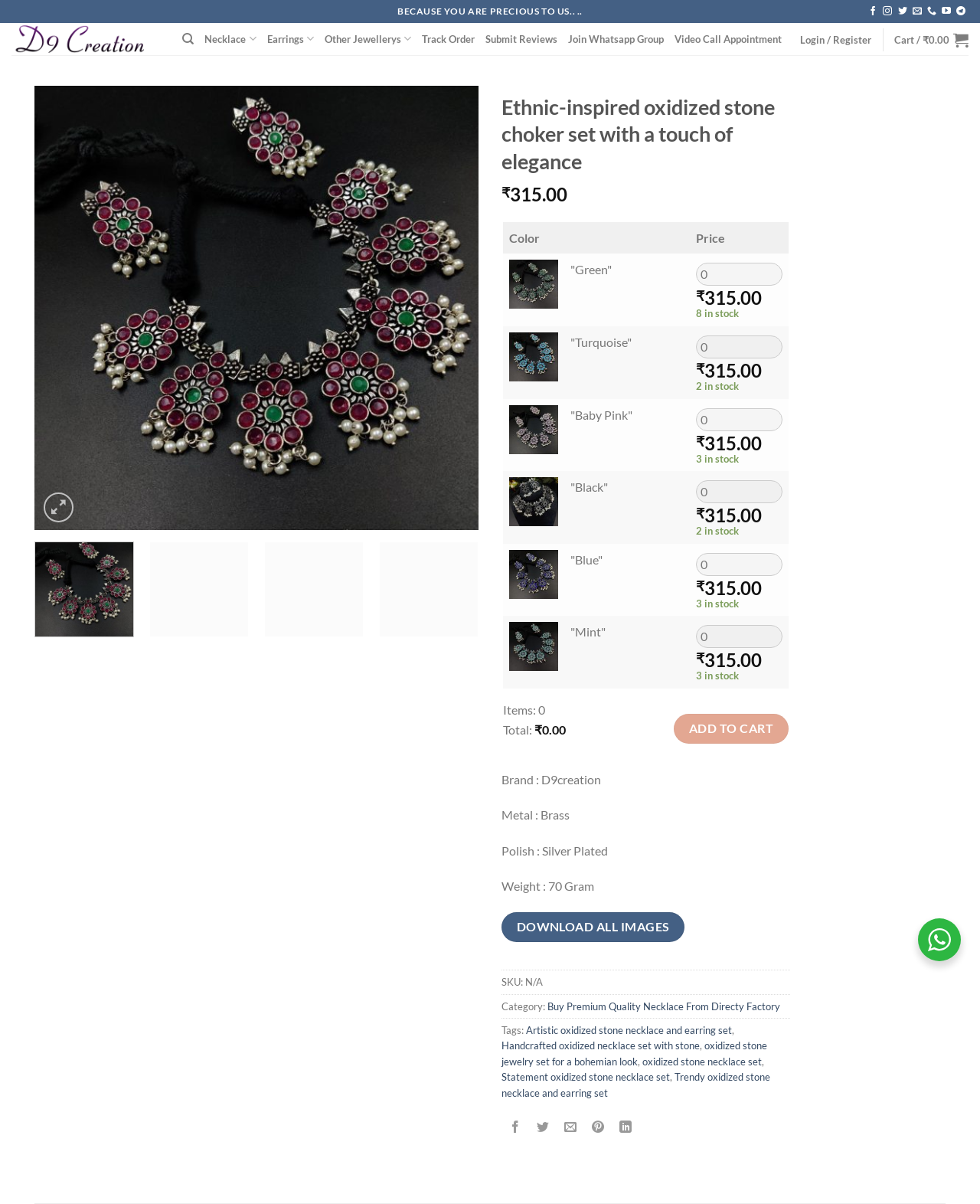What is the brand of this product?
Give a thorough and detailed response to the question.

I found the brand information in the link element at the top of the webpage, which is 'D9creation'.